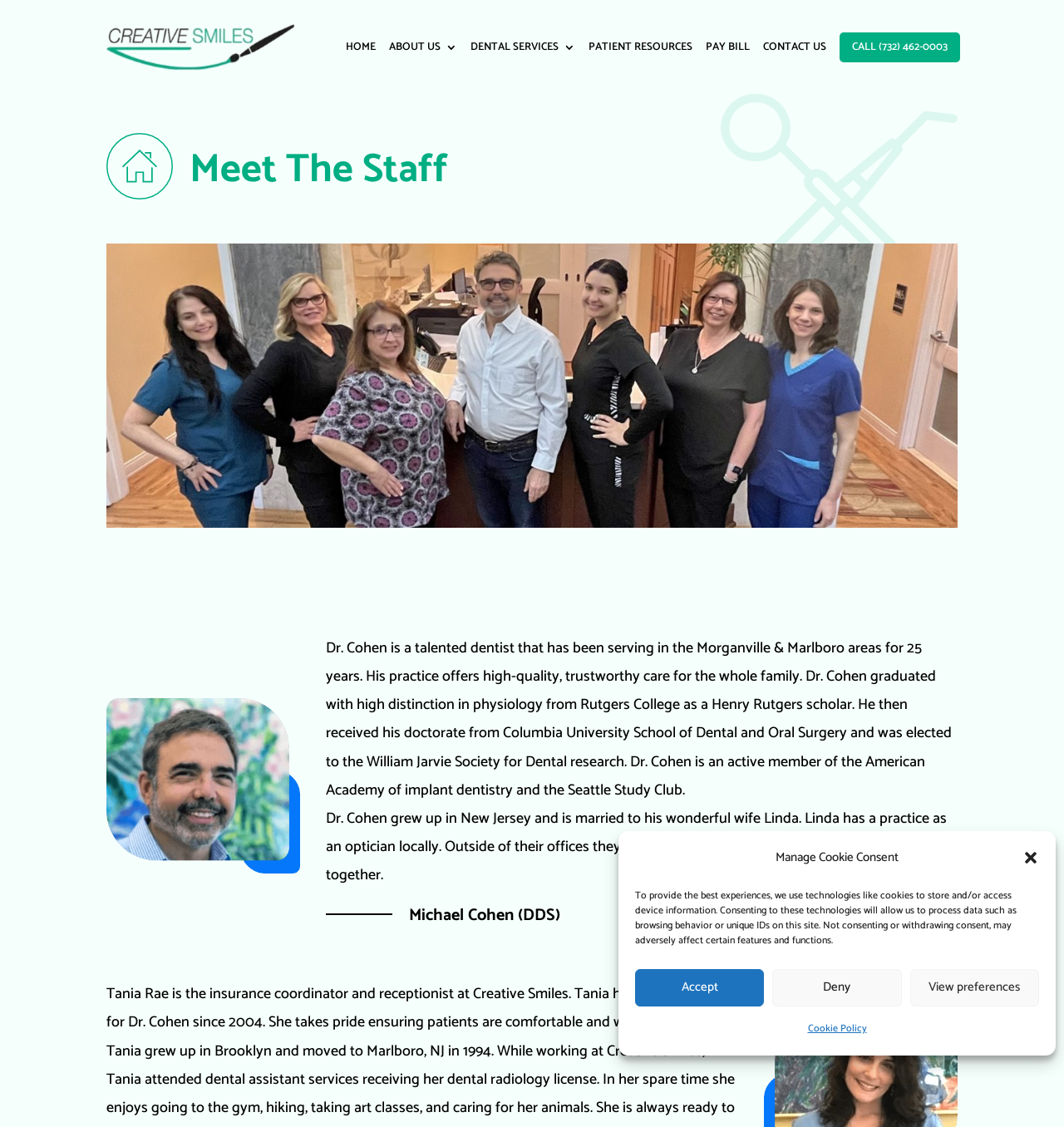Please identify the bounding box coordinates of the element I need to click to follow this instruction: "Click the HOME link".

[0.325, 0.019, 0.353, 0.065]